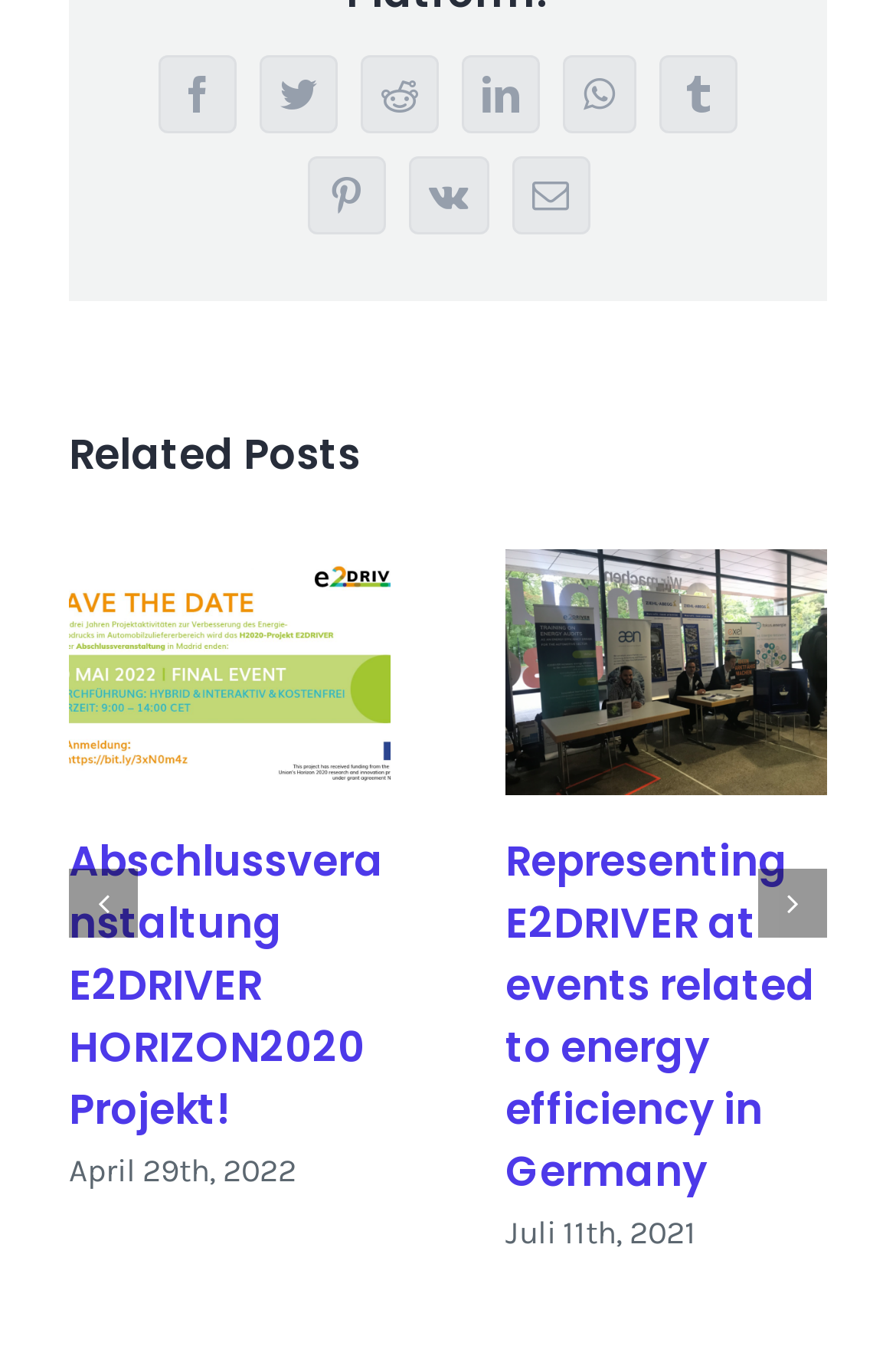Locate the bounding box coordinates of the area to click to fulfill this instruction: "Share on LinkedIn". The bounding box should be presented as four float numbers between 0 and 1, in the order [left, top, right, bottom].

[0.515, 0.041, 0.603, 0.099]